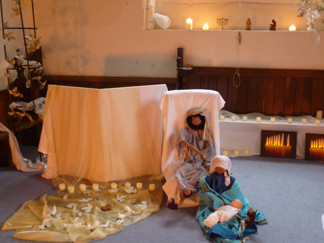What do the dove-shaped pieces symbolize?
Look at the image and respond with a one-word or short phrase answer.

Peace and purity